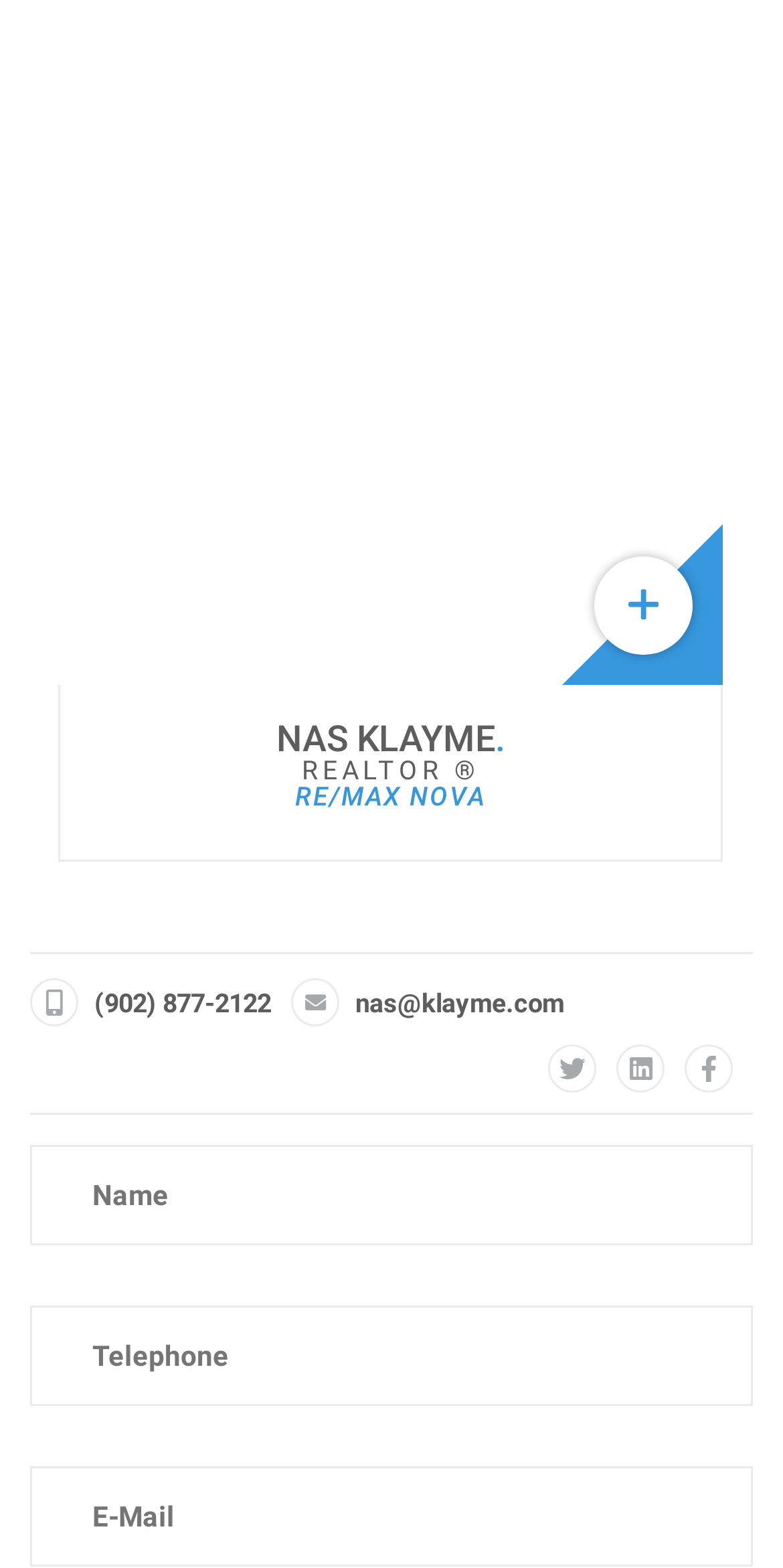Find and provide the bounding box coordinates for the UI element described with: "name="Telephone" placeholder="Telephone"".

[0.038, 0.833, 0.962, 0.897]